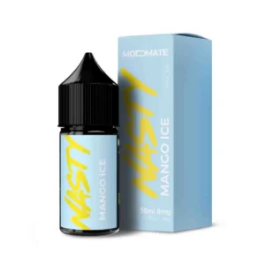Respond with a single word or short phrase to the following question: 
What type of devices is this e-liquid designed for?

Sub Ohm devices